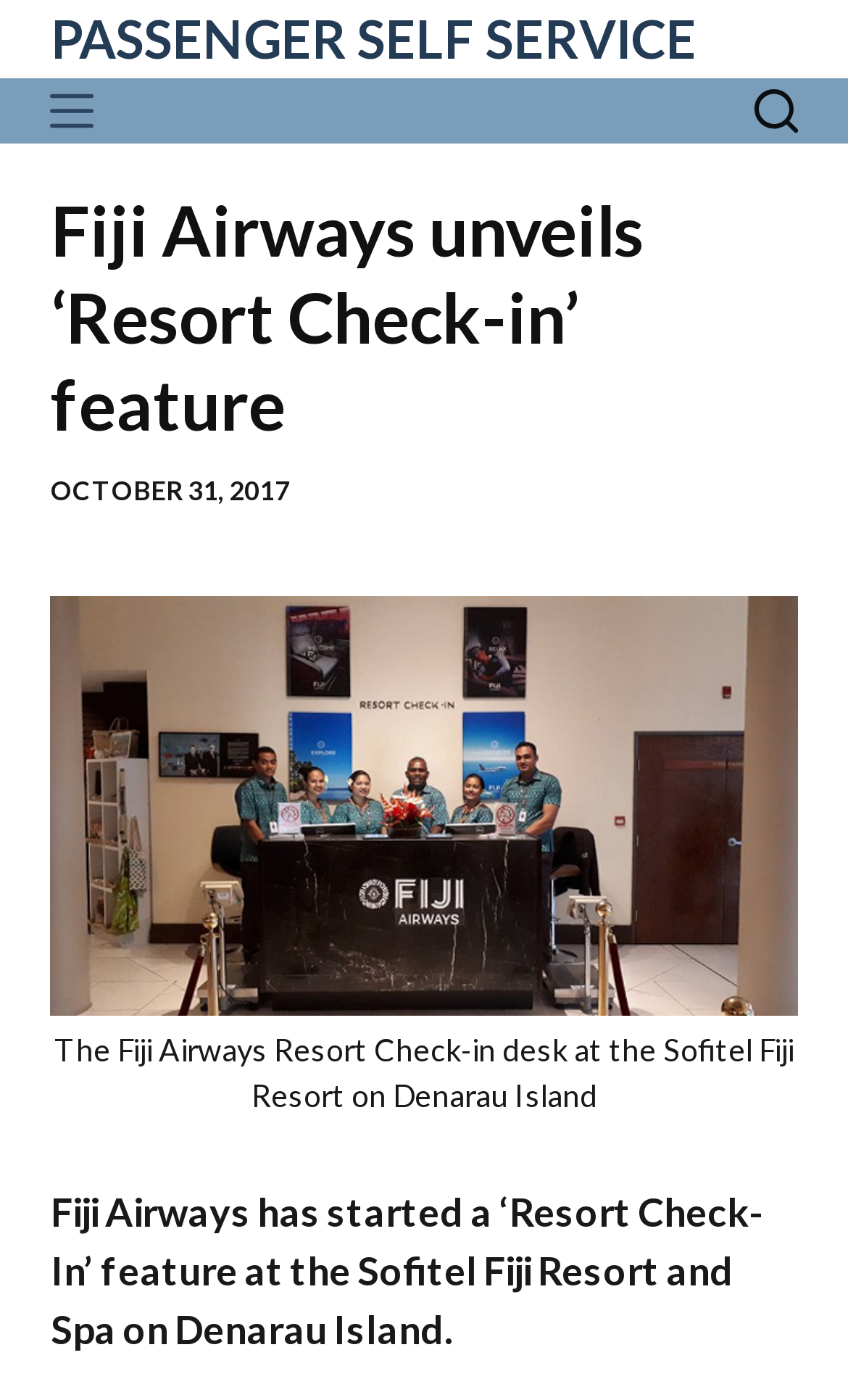How many menu items are in the footer menu?
Using the image, give a concise answer in the form of a single word or short phrase.

7